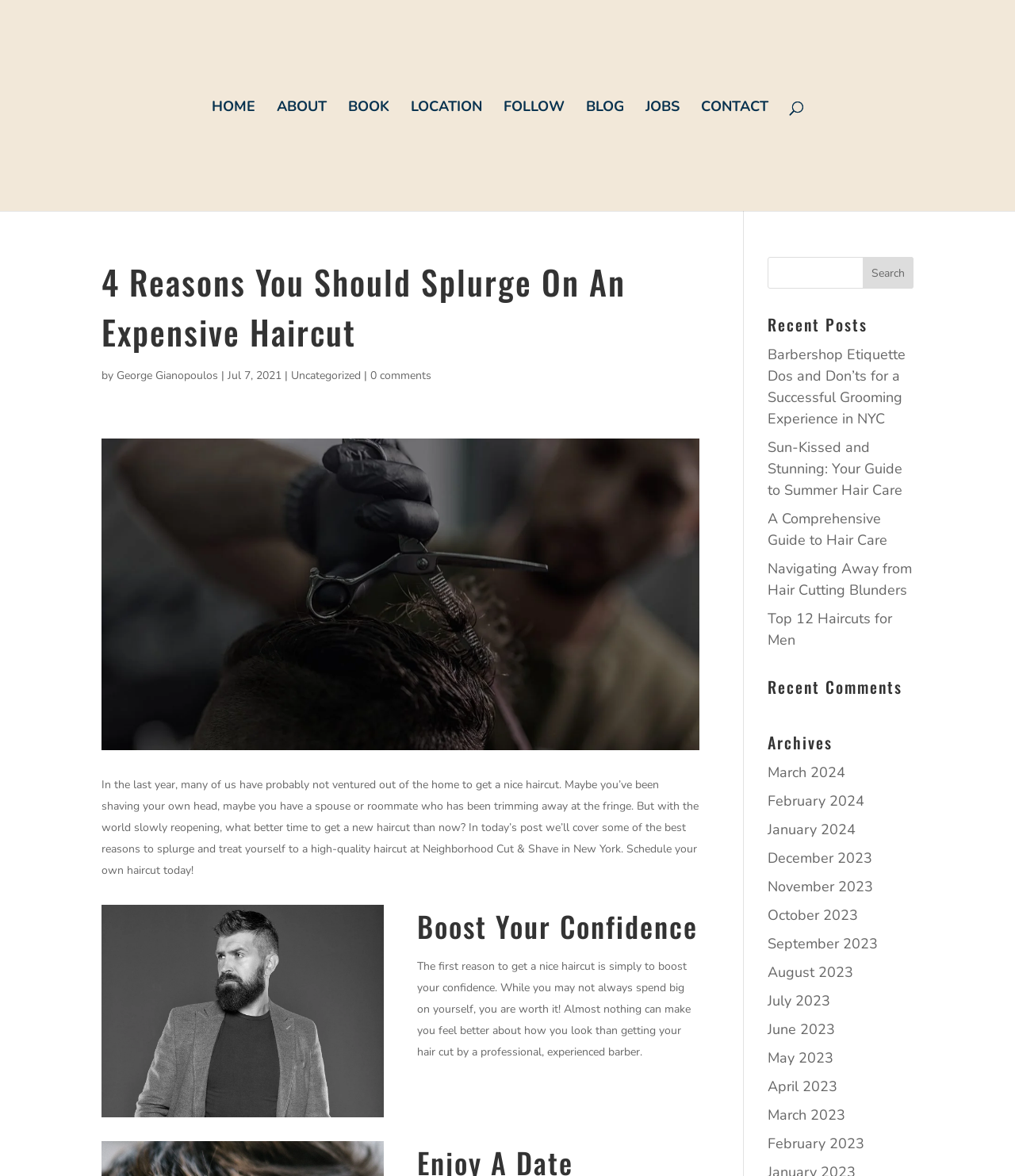Explain in detail what you observe on this webpage.

This webpage is about Neighborhood Cut & Shave, a barber shop in New York. At the top, there is a navigation menu with seven links: HOME, ABOUT, BOOK, LOCATION, FOLLOW, BLOG, and JOBS. Below the navigation menu, there is a search bar. 

The main content of the webpage is an article titled "4 Reasons You Should Splurge On An Expensive Haircut - Schedule A Cut Today". The article is written by George Gianopoulos and was published on July 7, 2021. The article has a hero background image and a main image of a man with a stylish haircut. 

The article is divided into sections, with headings such as "Boost Your Confidence" and others. The text explains the benefits of getting a high-quality haircut, including boosting one's confidence. 

On the right side of the webpage, there are several sections, including "Recent Posts", "Recent Comments", and "Archives". The "Recent Posts" section lists five article titles with links, while the "Archives" section lists twelve month links from March 2024 to April 2023.